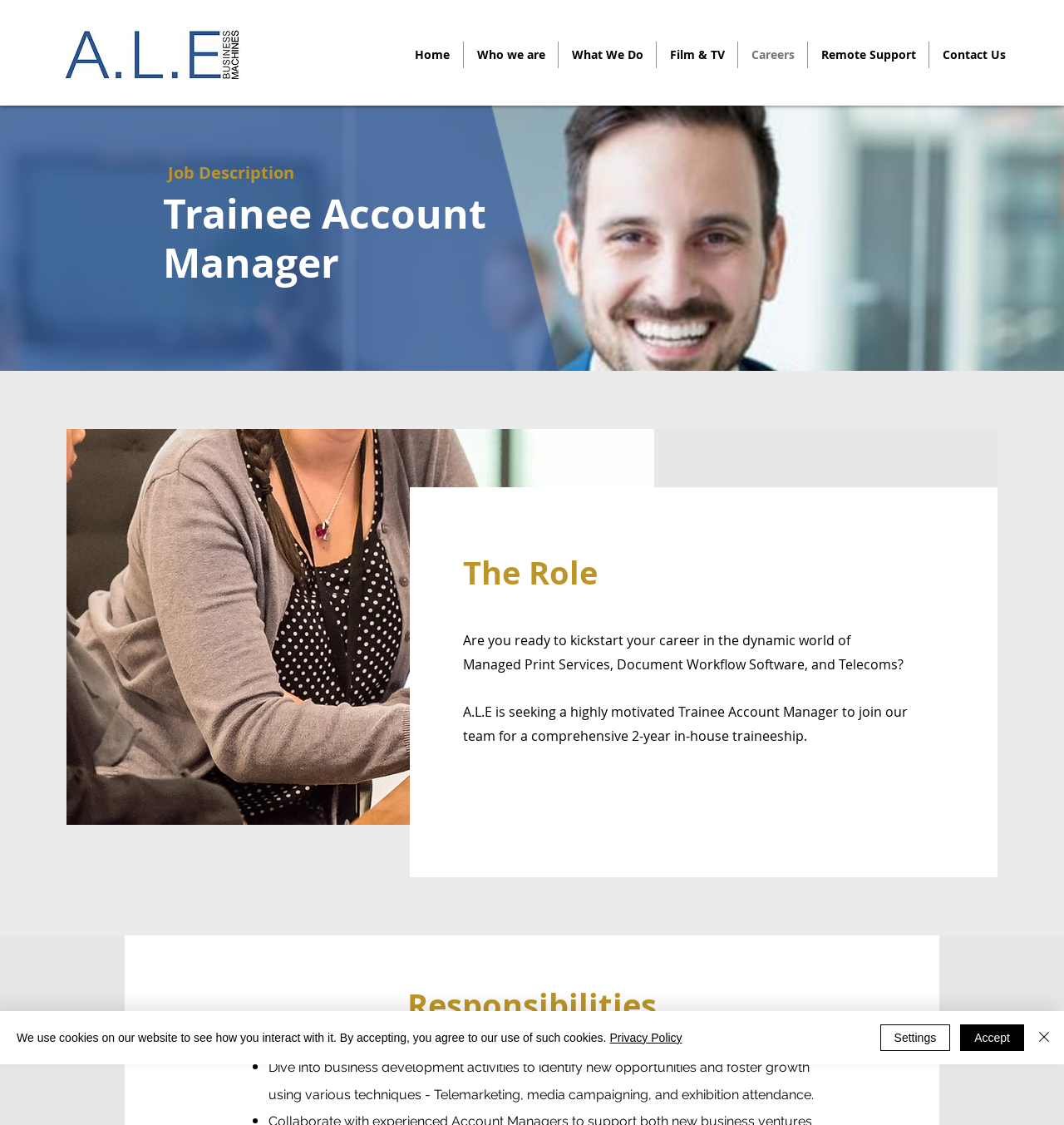Please specify the bounding box coordinates of the area that should be clicked to accomplish the following instruction: "View the Job Description". The coordinates should consist of four float numbers between 0 and 1, i.e., [left, top, right, bottom].

[0.158, 0.145, 0.509, 0.163]